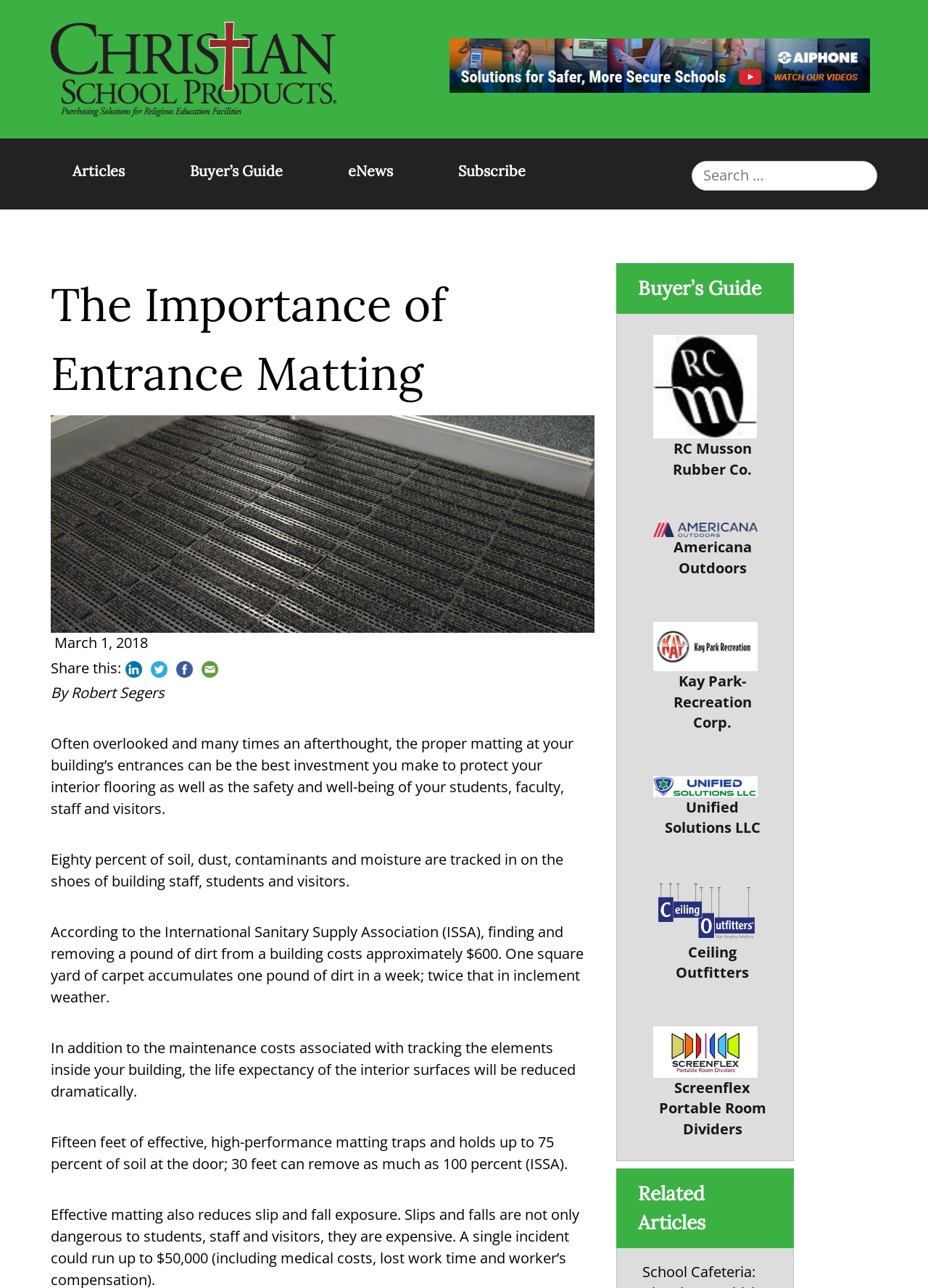Use a single word or phrase to answer the question:
What is the purpose of entrance matting according to the article?

Protect interior flooring and safety